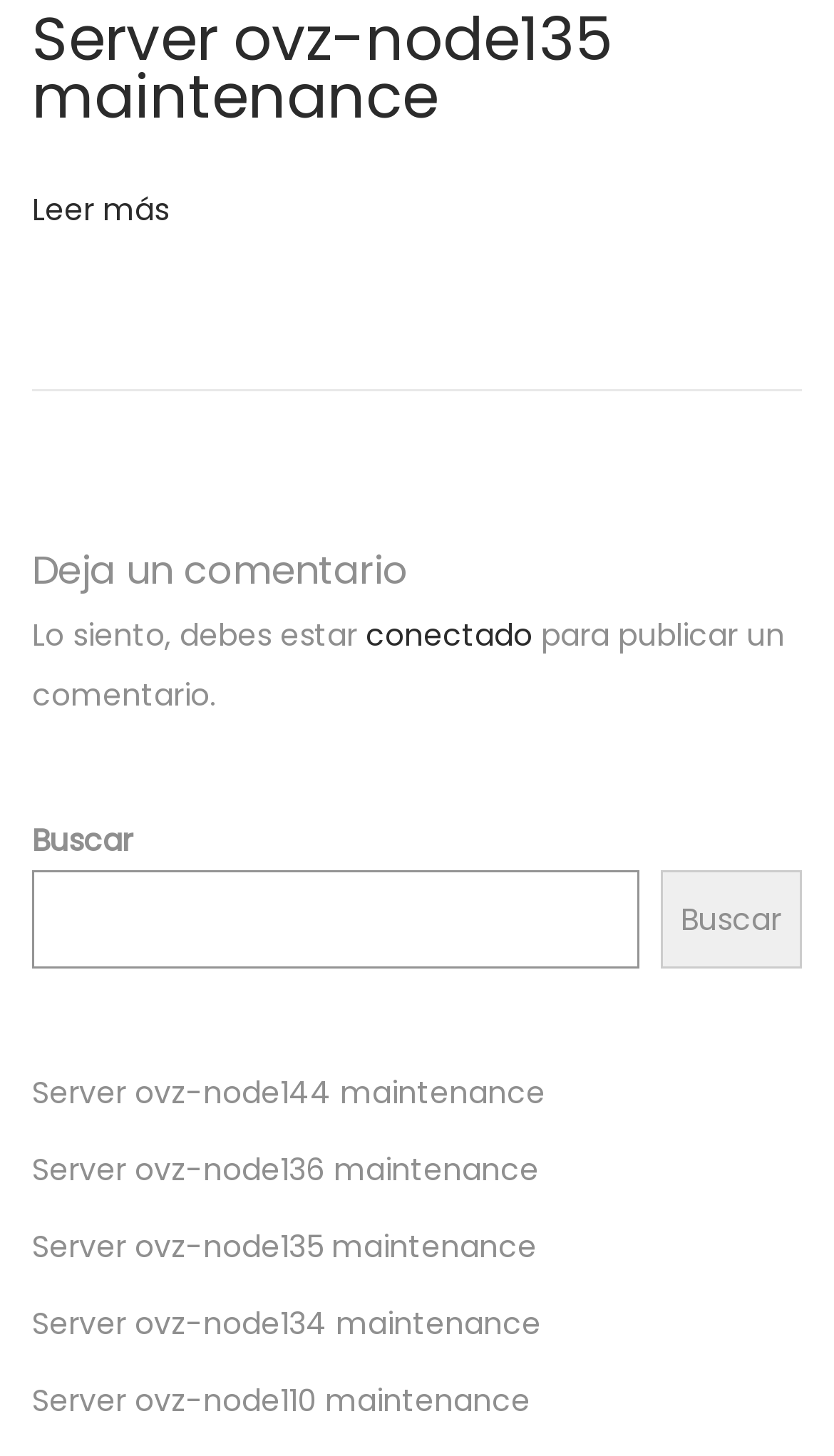Given the description "Server ovz-node135 maintenance", provide the bounding box coordinates of the corresponding UI element.

[0.038, 0.841, 0.644, 0.871]